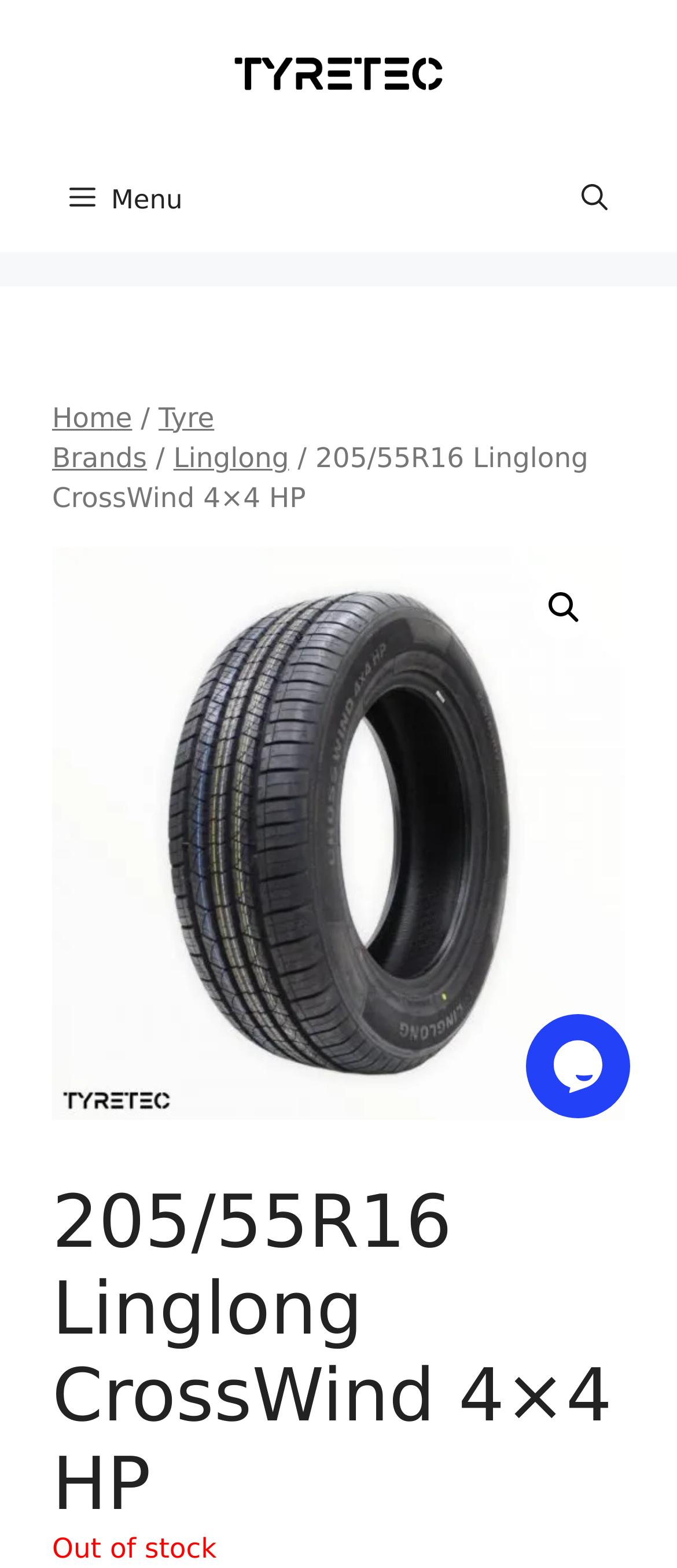Give a succinct answer to this question in a single word or phrase: 
What is the position of the search button?

Top right